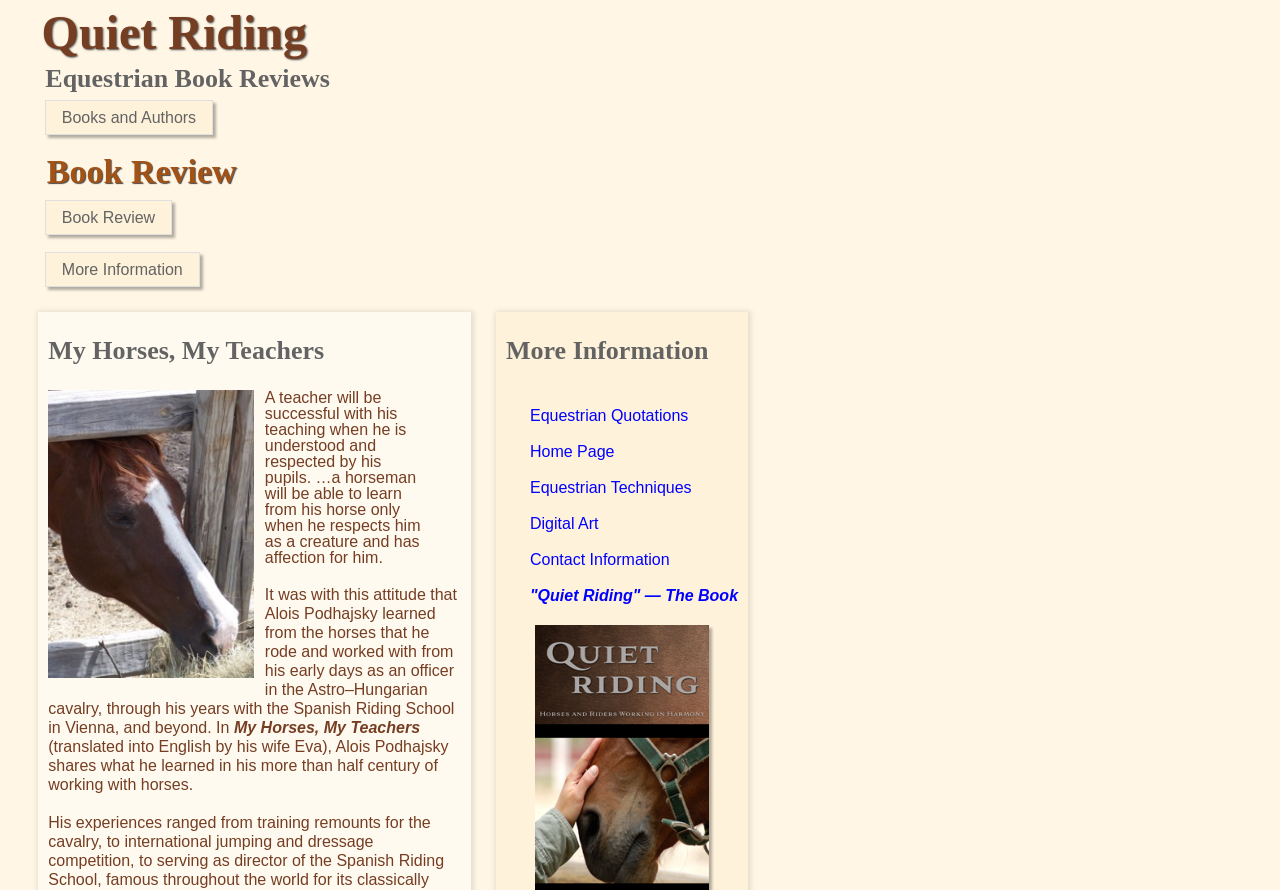Kindly determine the bounding box coordinates of the area that needs to be clicked to fulfill this instruction: "Go to 'Home Page'".

[0.414, 0.497, 0.48, 0.517]